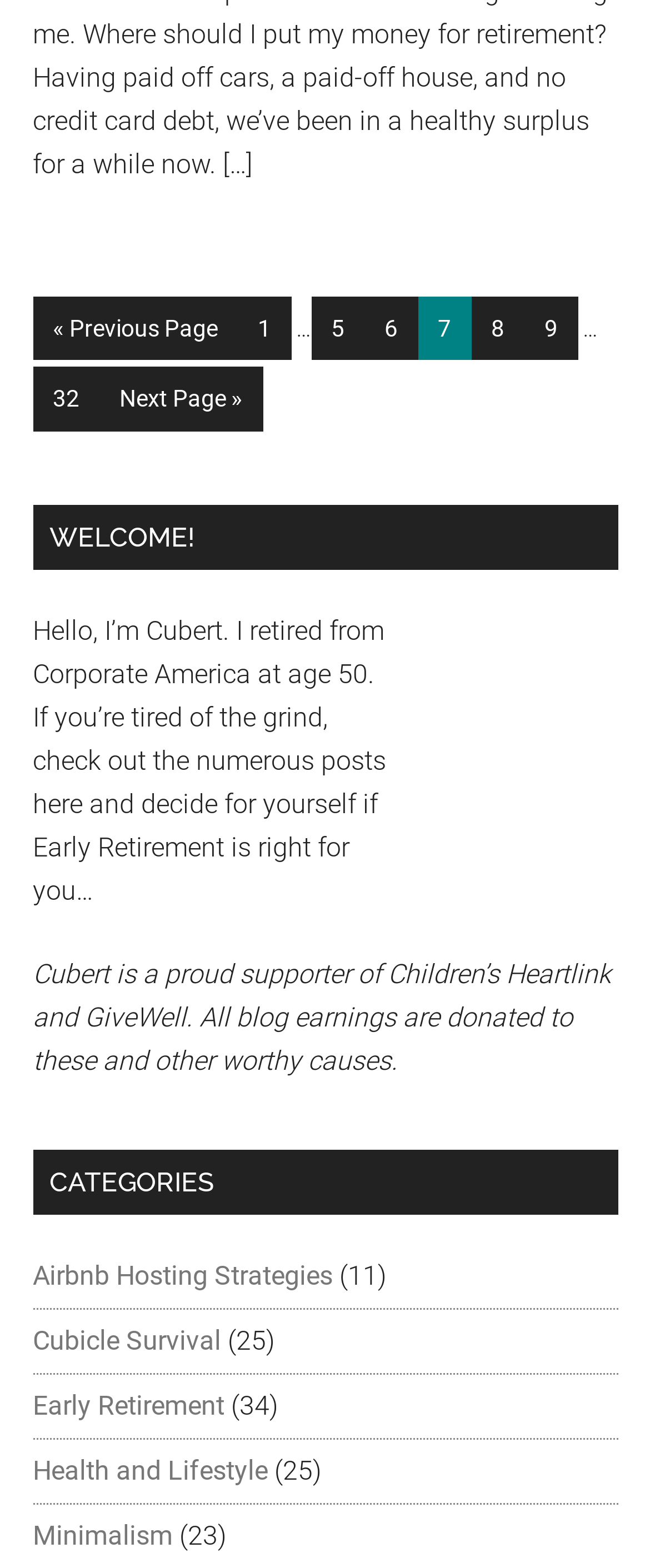Locate the bounding box coordinates of the area where you should click to accomplish the instruction: "Go to Home page".

None